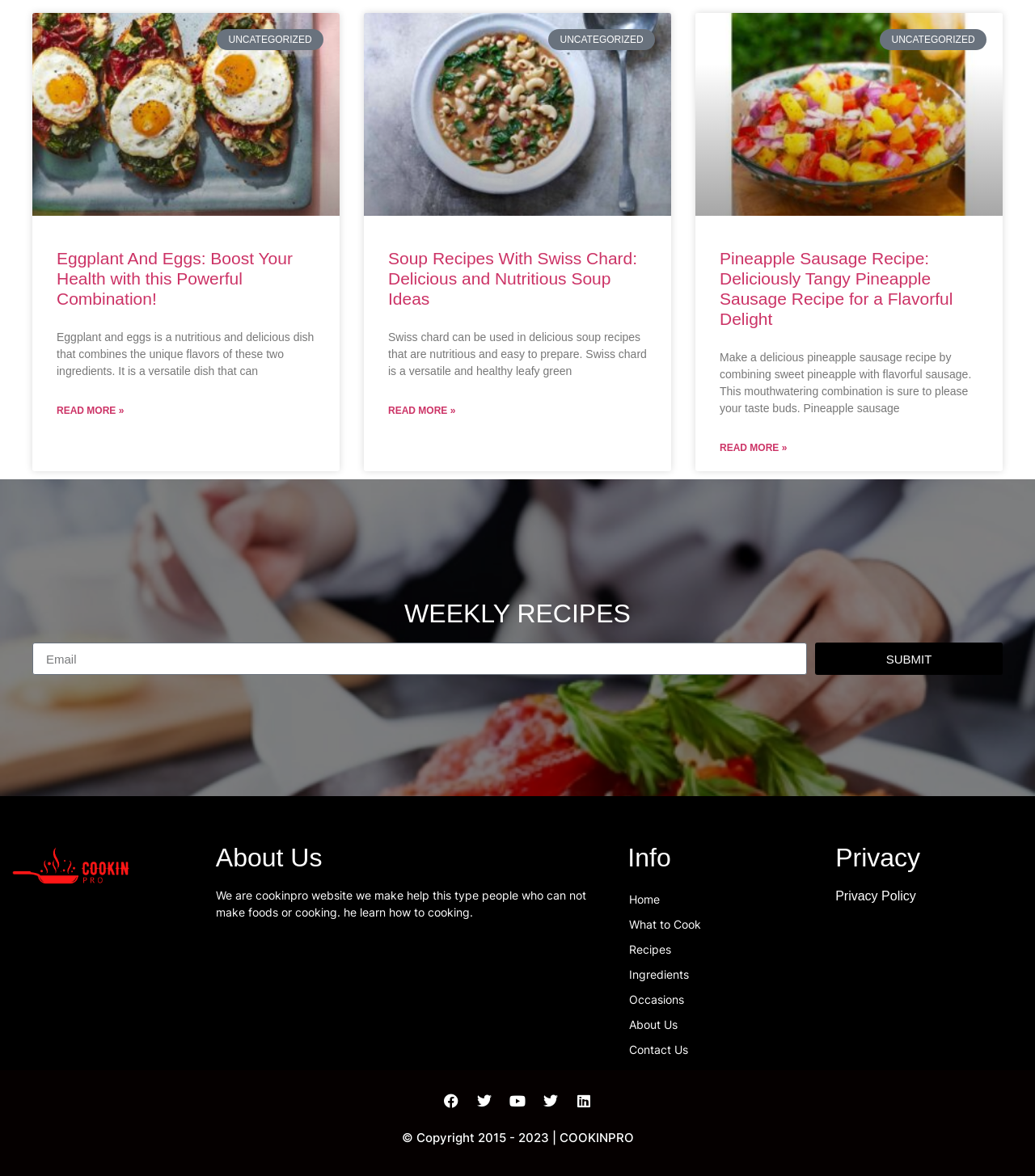Specify the bounding box coordinates of the element's region that should be clicked to achieve the following instruction: "Read more about Soup Recipes With Swiss Chard: Delicious and Nutritious Soup Ideas". The bounding box coordinates consist of four float numbers between 0 and 1, in the format [left, top, right, bottom].

[0.375, 0.343, 0.44, 0.355]